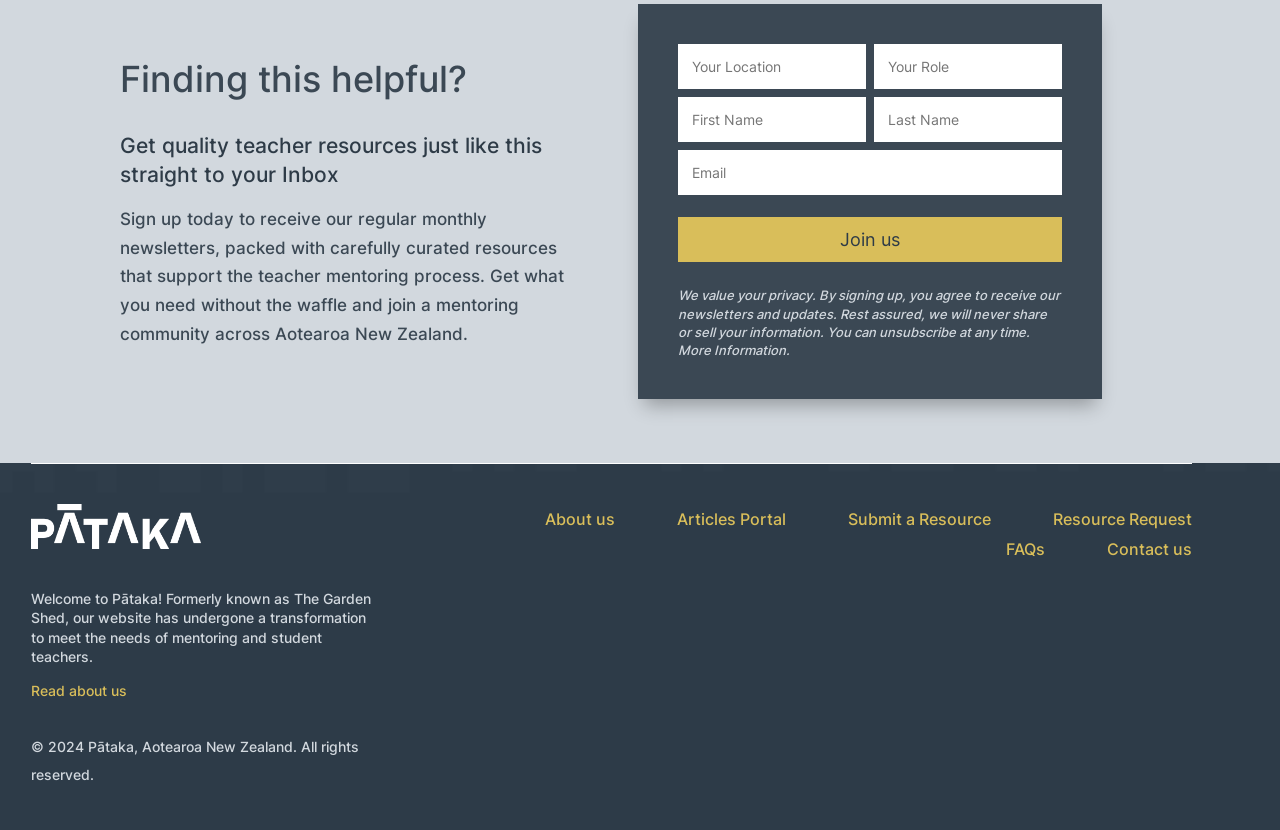Use the details in the image to answer the question thoroughly: 
What is the theme of the resources provided by this website?

The text 'Get quality teacher resources just like this straight to your Inbox' and 'support the teacher mentoring process' suggests that the resources provided by this website are related to teacher mentoring.